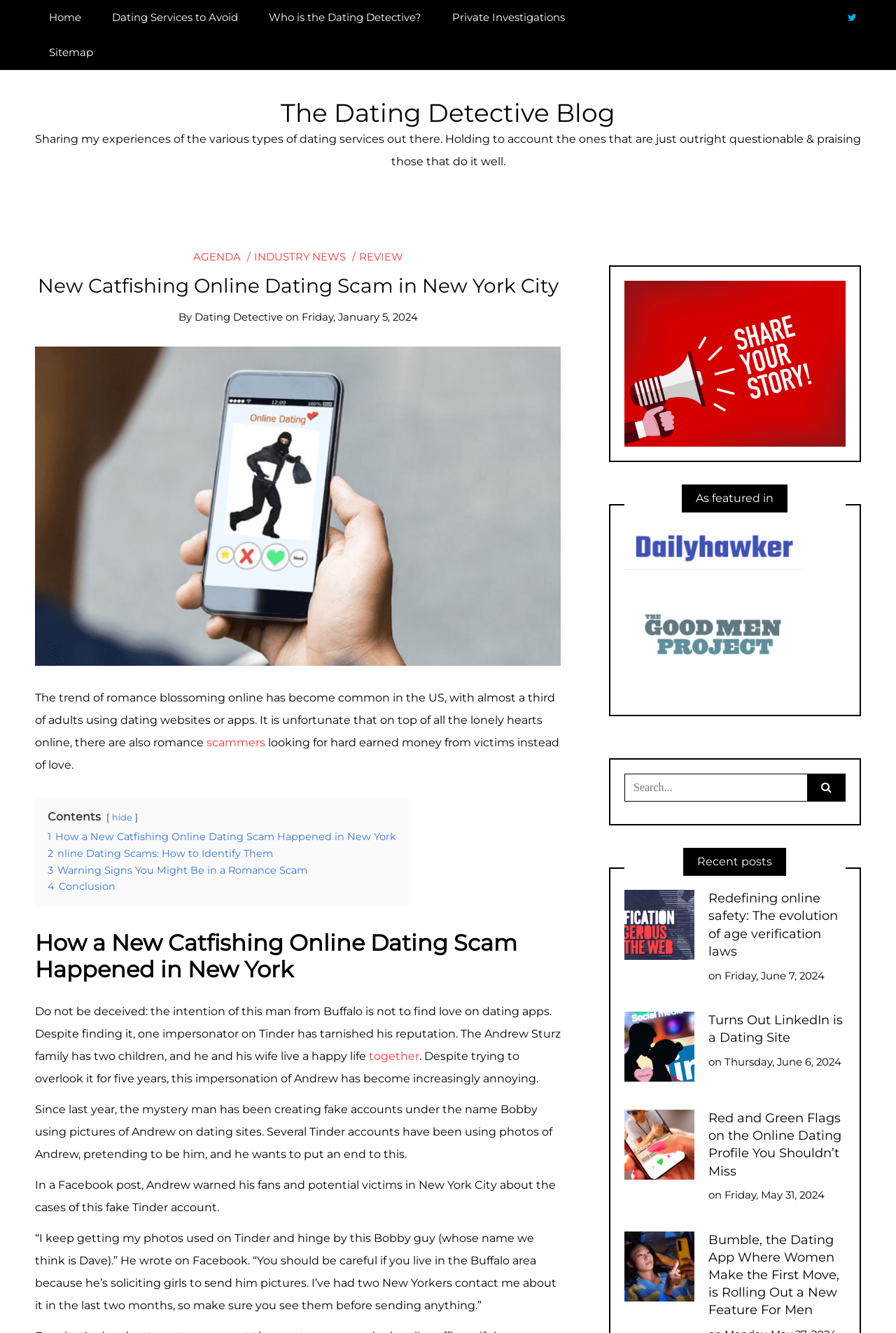Find the bounding box coordinates for the UI element that matches this description: "together".

[0.412, 0.787, 0.468, 0.797]